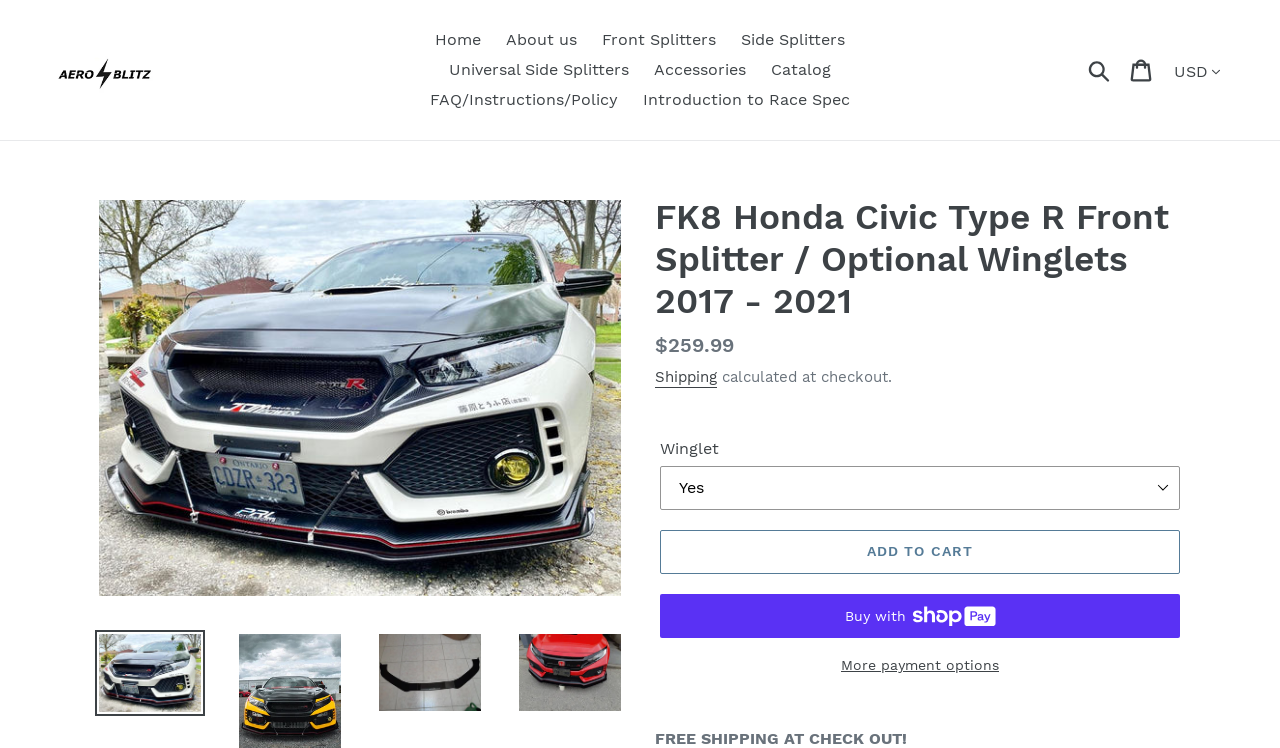Indicate the bounding box coordinates of the element that must be clicked to execute the instruction: "View product image in gallery". The coordinates should be given as four float numbers between 0 and 1, i.e., [left, top, right, bottom].

[0.074, 0.843, 0.16, 0.957]